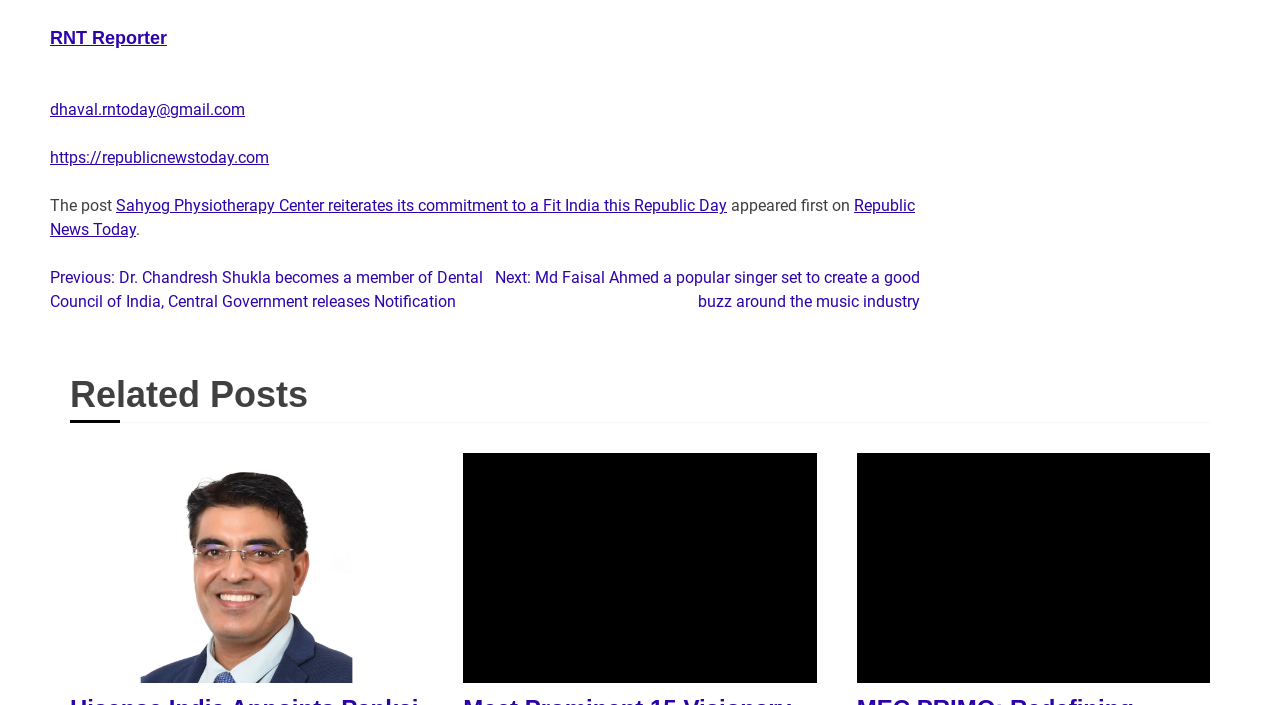Locate the bounding box coordinates of the clickable area needed to fulfill the instruction: "Search for a topic".

None